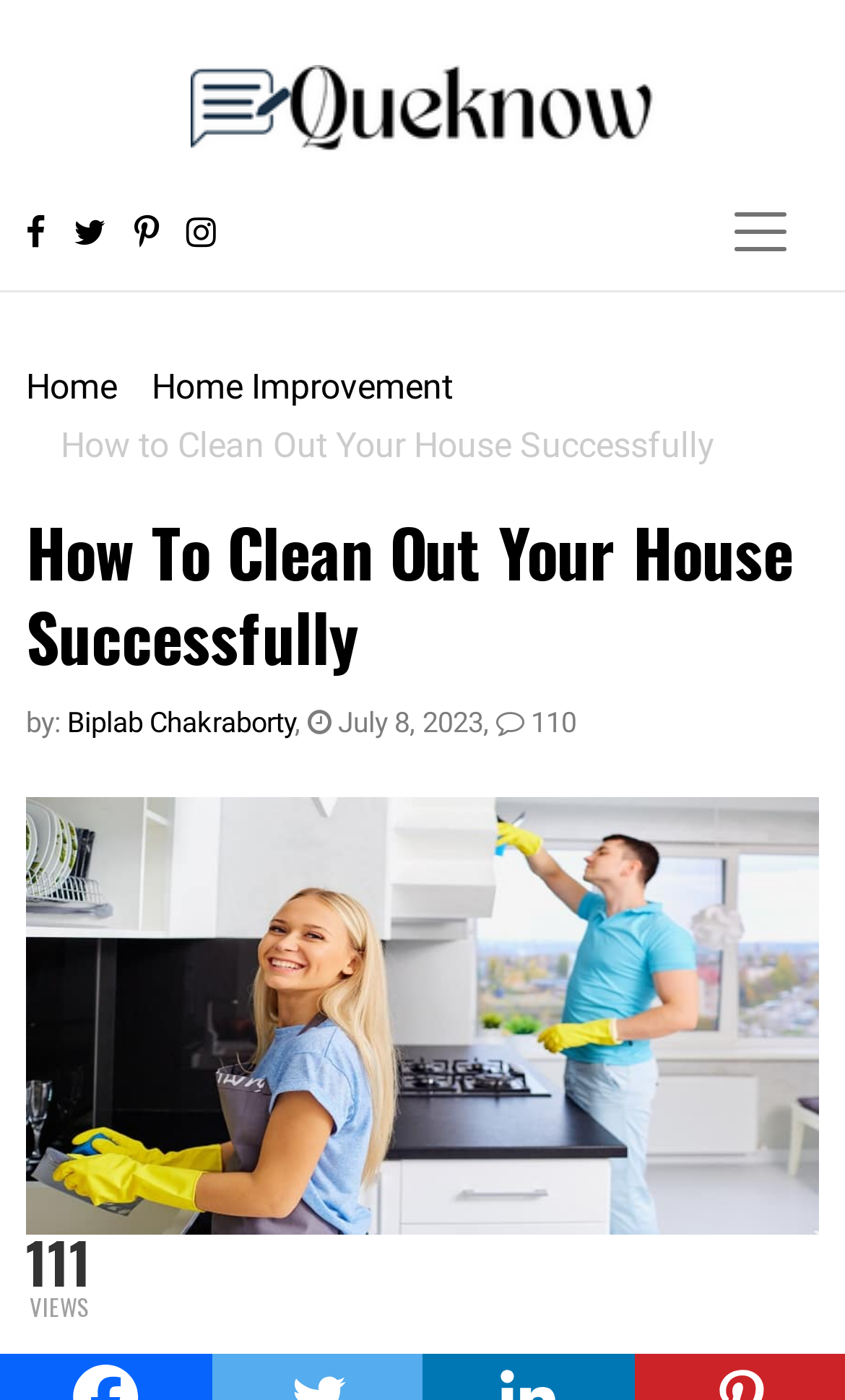Provide the bounding box coordinates in the format (top-left x, top-left y, bottom-right x, bottom-right y). All values are floating point numbers between 0 and 1. Determine the bounding box coordinate of the UI element described as: aria-label="Toggle navigation"

[0.831, 0.136, 0.969, 0.195]